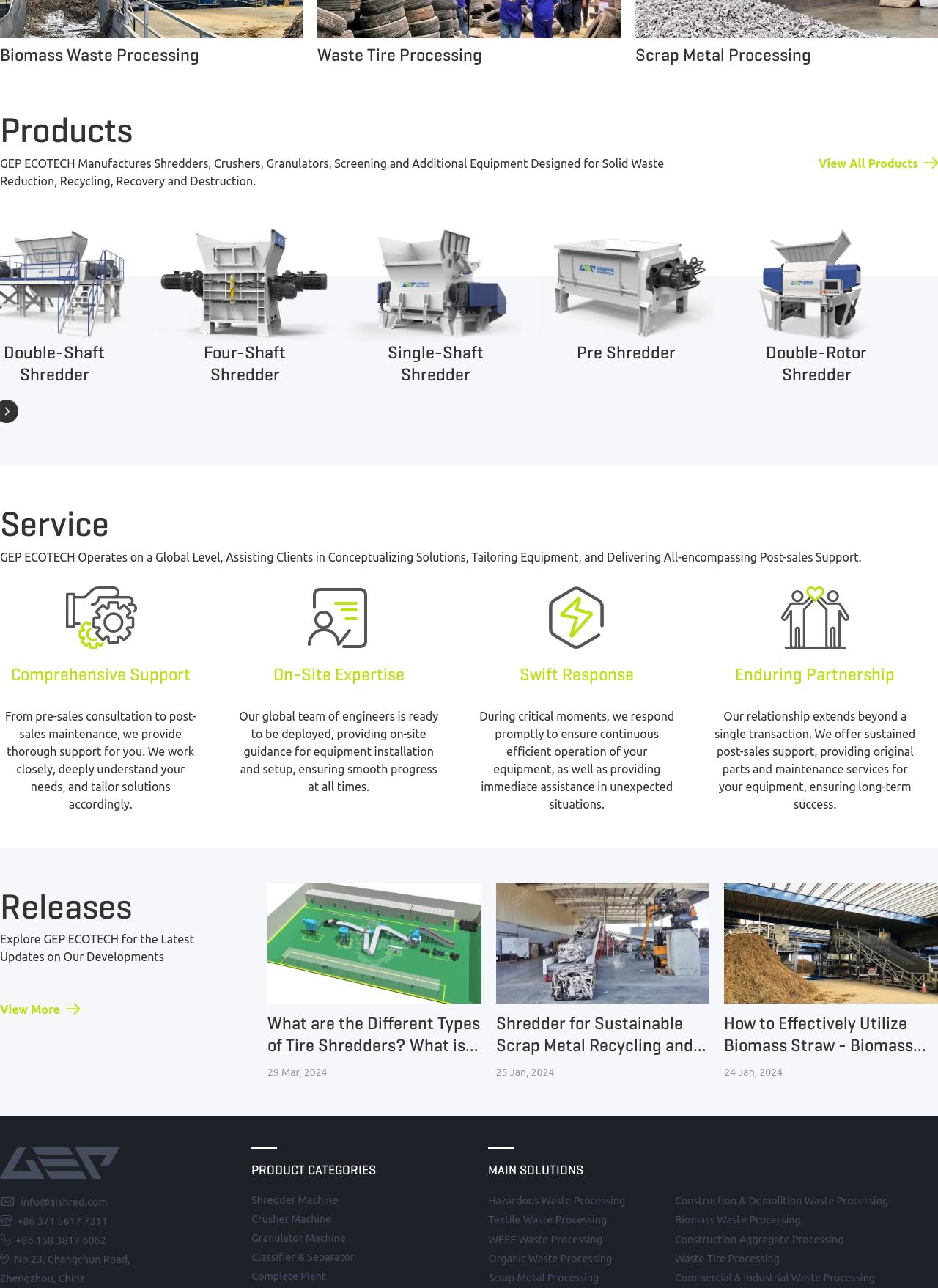Identify the bounding box coordinates of the clickable region required to complete the instruction: "View all products". The coordinates should be given as four float numbers within the range of 0 and 1, i.e., [left, top, right, bottom].

[0.766, 0.12, 1.0, 0.134]